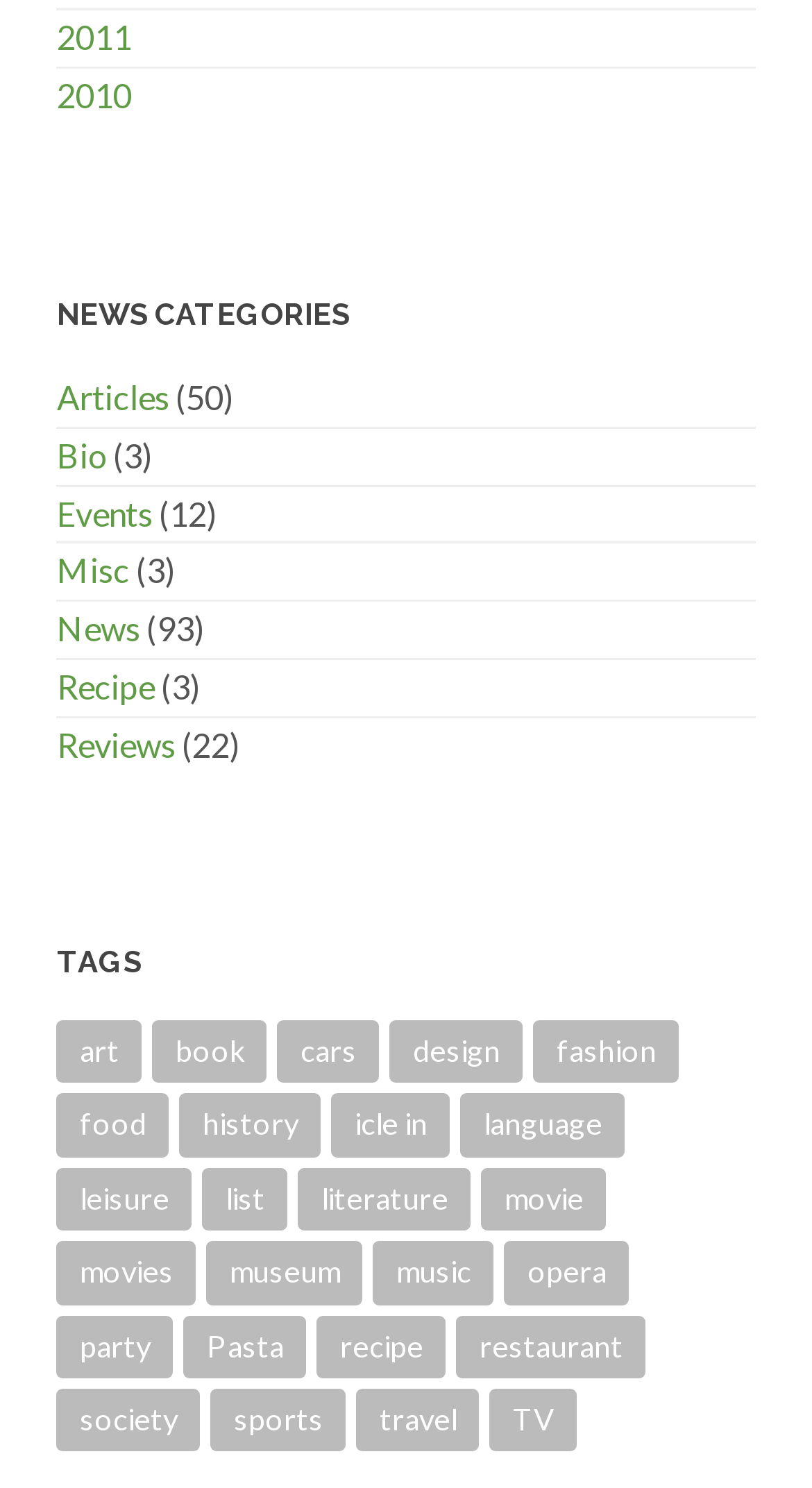How many tags are there?
Please provide a comprehensive answer based on the contents of the image.

I counted the number of links under the 'TAGS' heading, which are 'art', 'book', 'cars', and so on. There are 26 links in total.